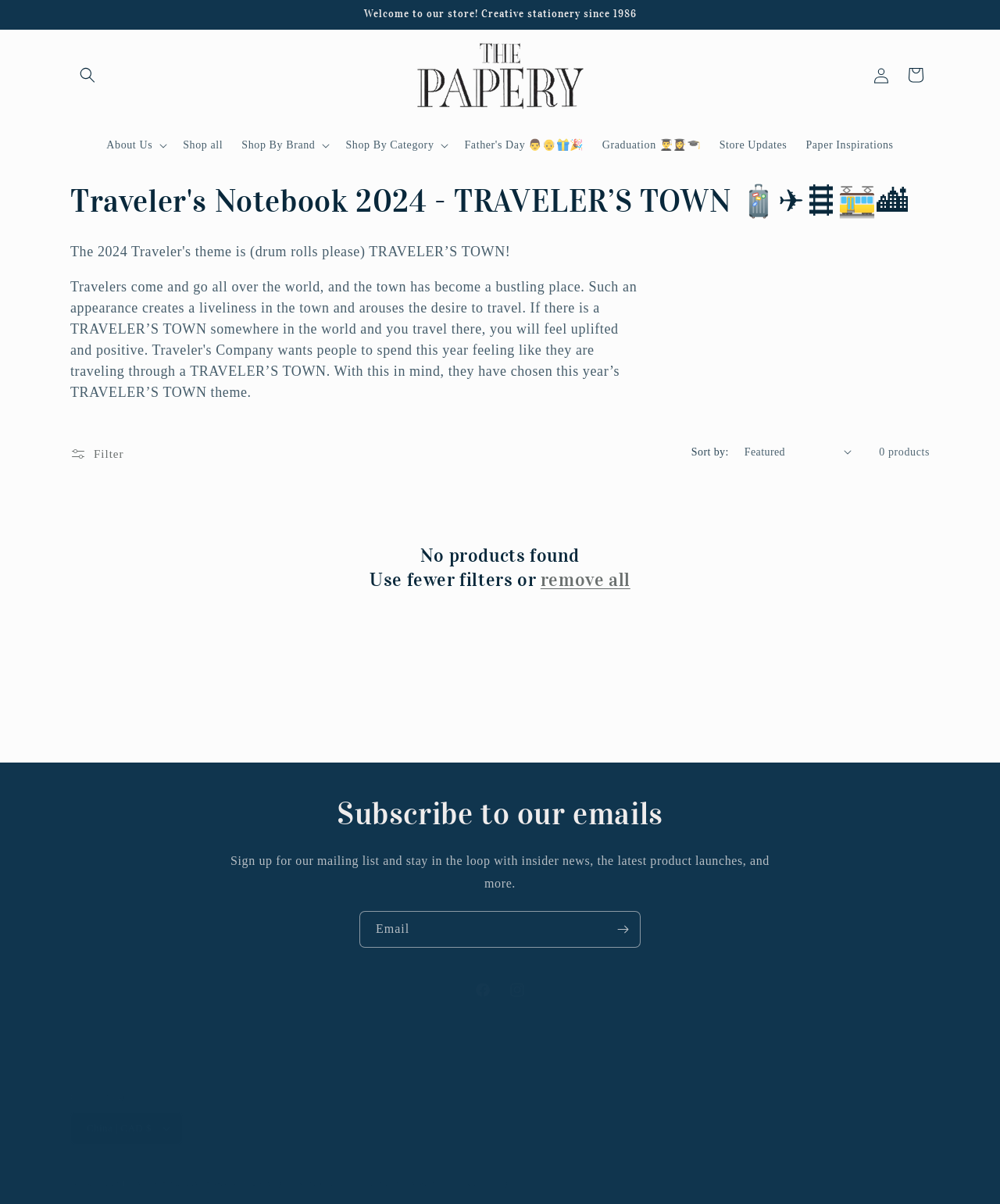Locate the bounding box coordinates of the element you need to click to accomplish the task described by this instruction: "Search for products".

[0.07, 0.048, 0.105, 0.077]